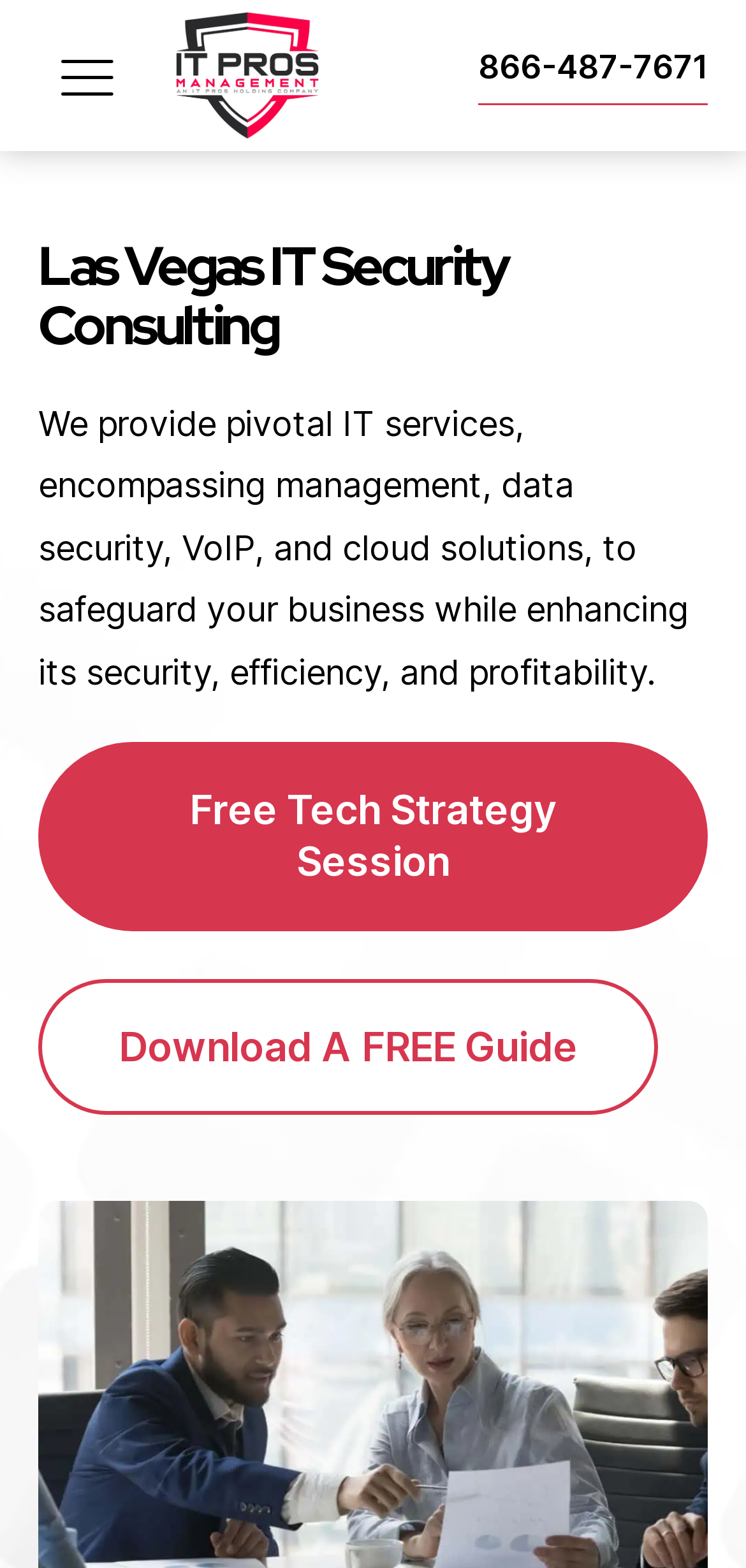What is the purpose of the 'Menu Toggle' button?
Please respond to the question with as much detail as possible.

I inferred the purpose of the 'Menu Toggle' button by its name and its location at the top of the webpage, suggesting that it is used to toggle the menu on and off.